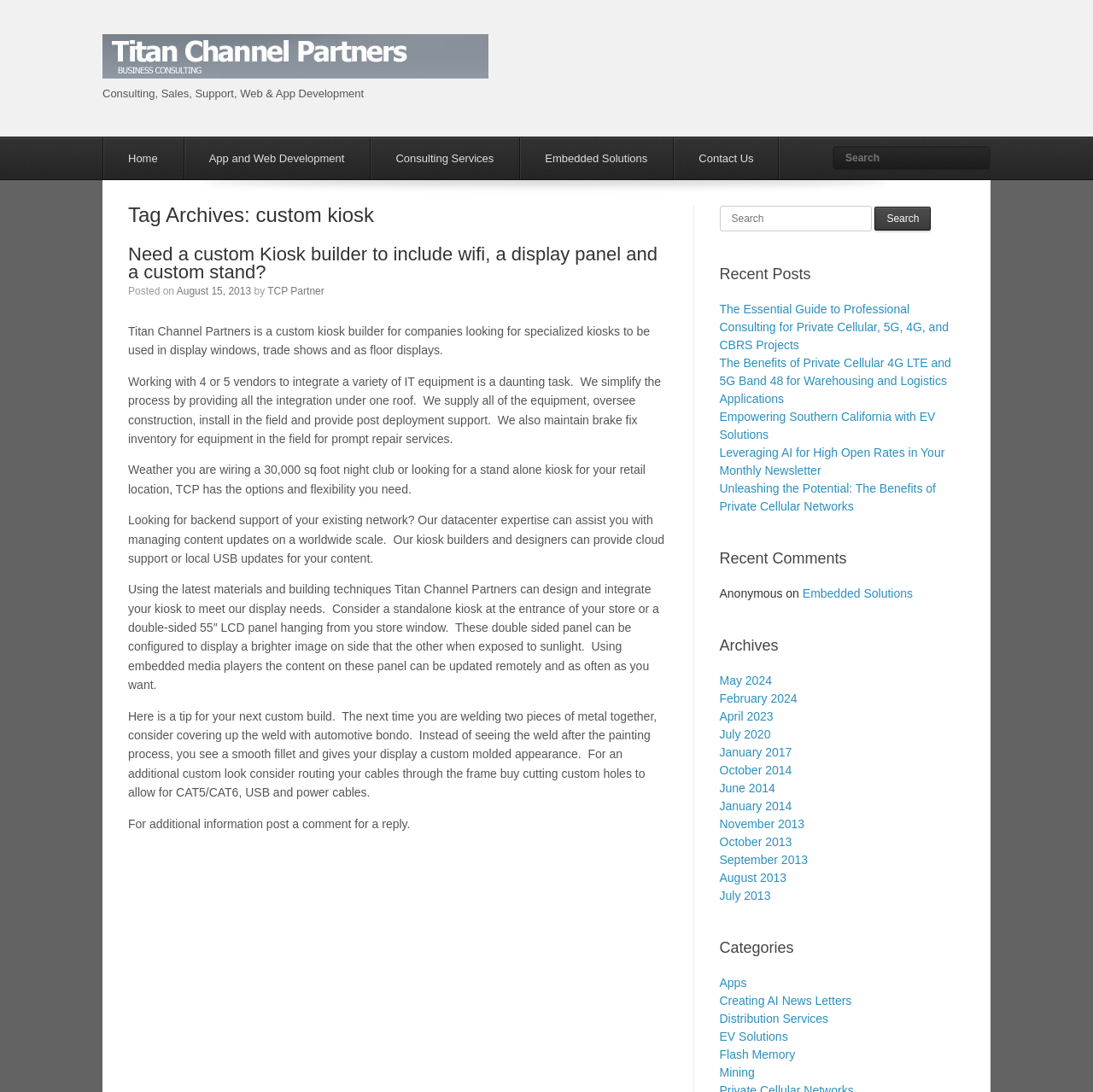Provide the bounding box coordinates for the area that should be clicked to complete the instruction: "Contact Tevebaugh and Associates via email".

None